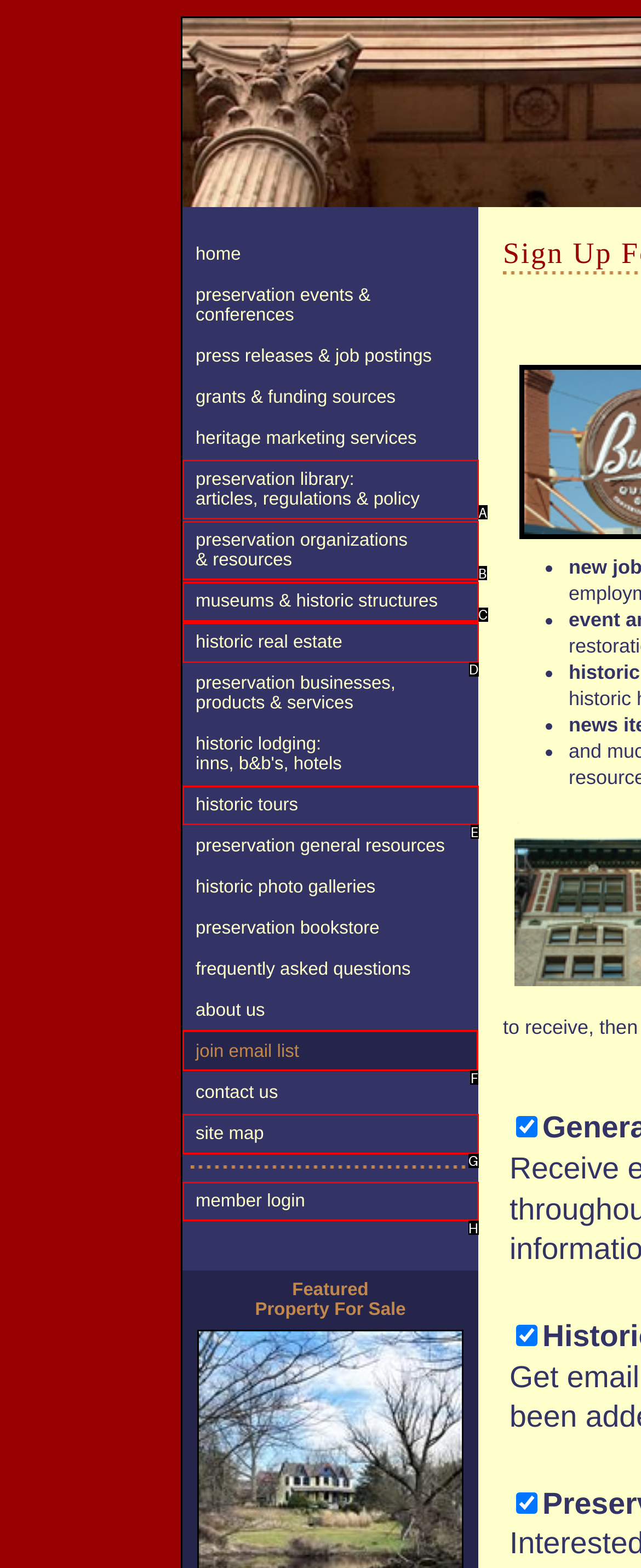Determine which HTML element I should select to execute the task: join email list
Reply with the corresponding option's letter from the given choices directly.

F